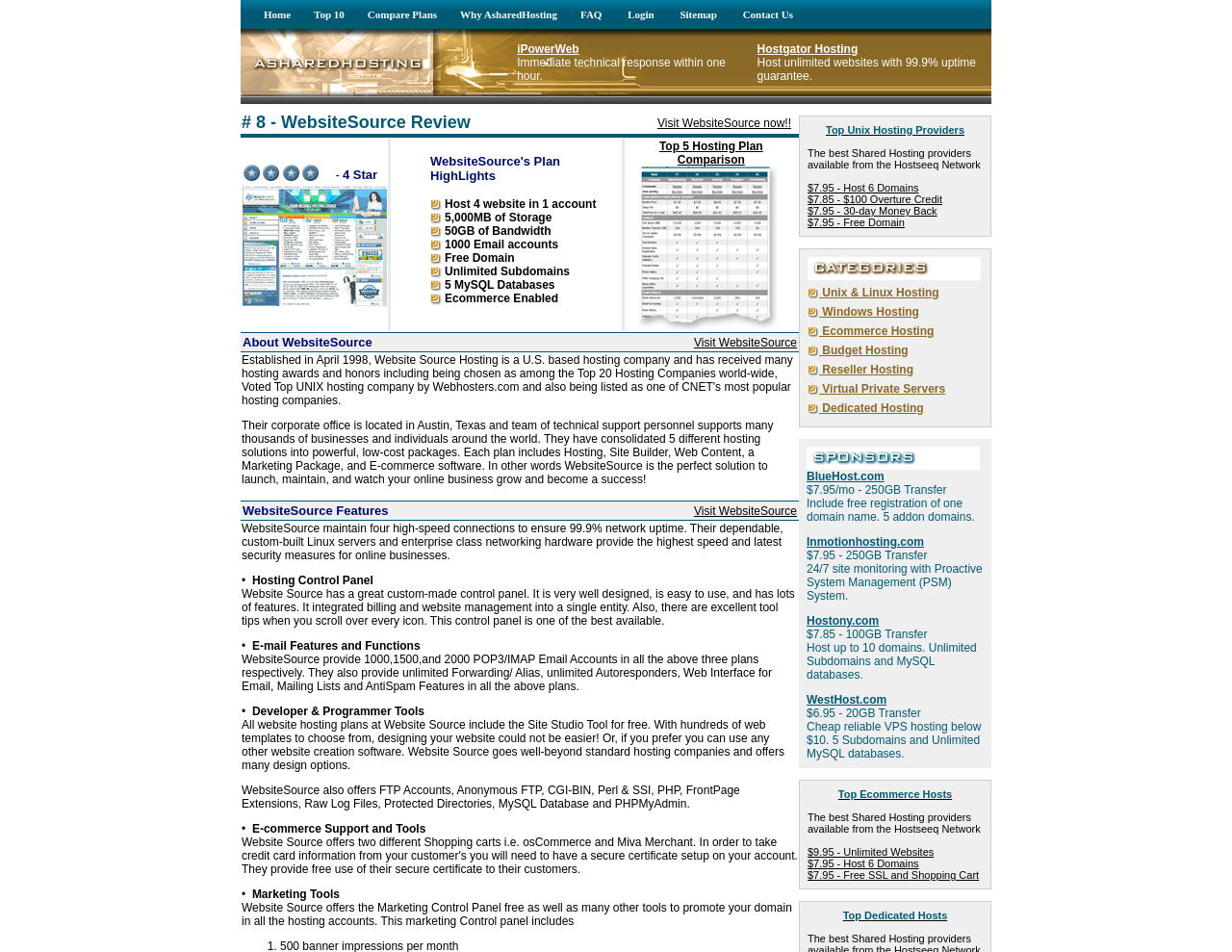Please determine the bounding box of the UI element that matches this description: Top Dedicated Hosts. The coordinates should be given as (top-left x, top-left y, bottom-right x, bottom-right y), with all values between 0 and 1.

[0.684, 0.956, 0.769, 0.968]